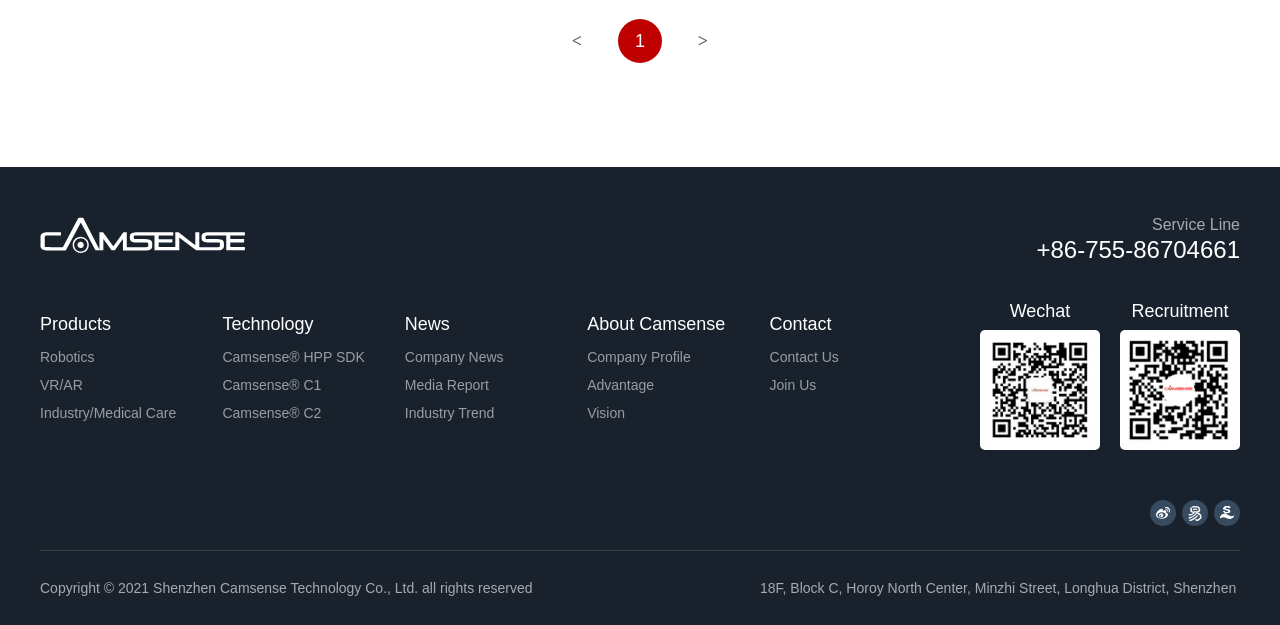Please locate the bounding box coordinates for the element that should be clicked to achieve the following instruction: "Open the Wechat page". Ensure the coordinates are given as four float numbers between 0 and 1, i.e., [left, top, right, bottom].

[0.789, 0.482, 0.836, 0.514]